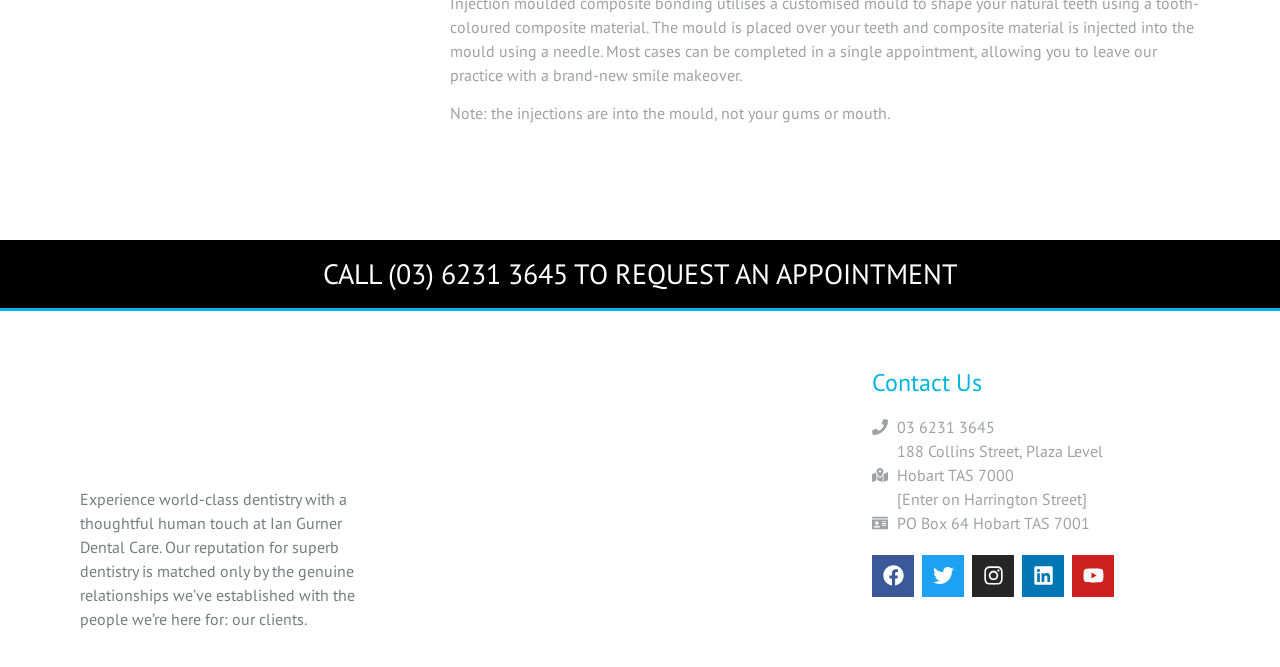What social media platforms does Ian Gurner Dental Care have?
Answer the question with a single word or phrase by looking at the picture.

Facebook, Twitter, Instagram, Linkedin, Youtube